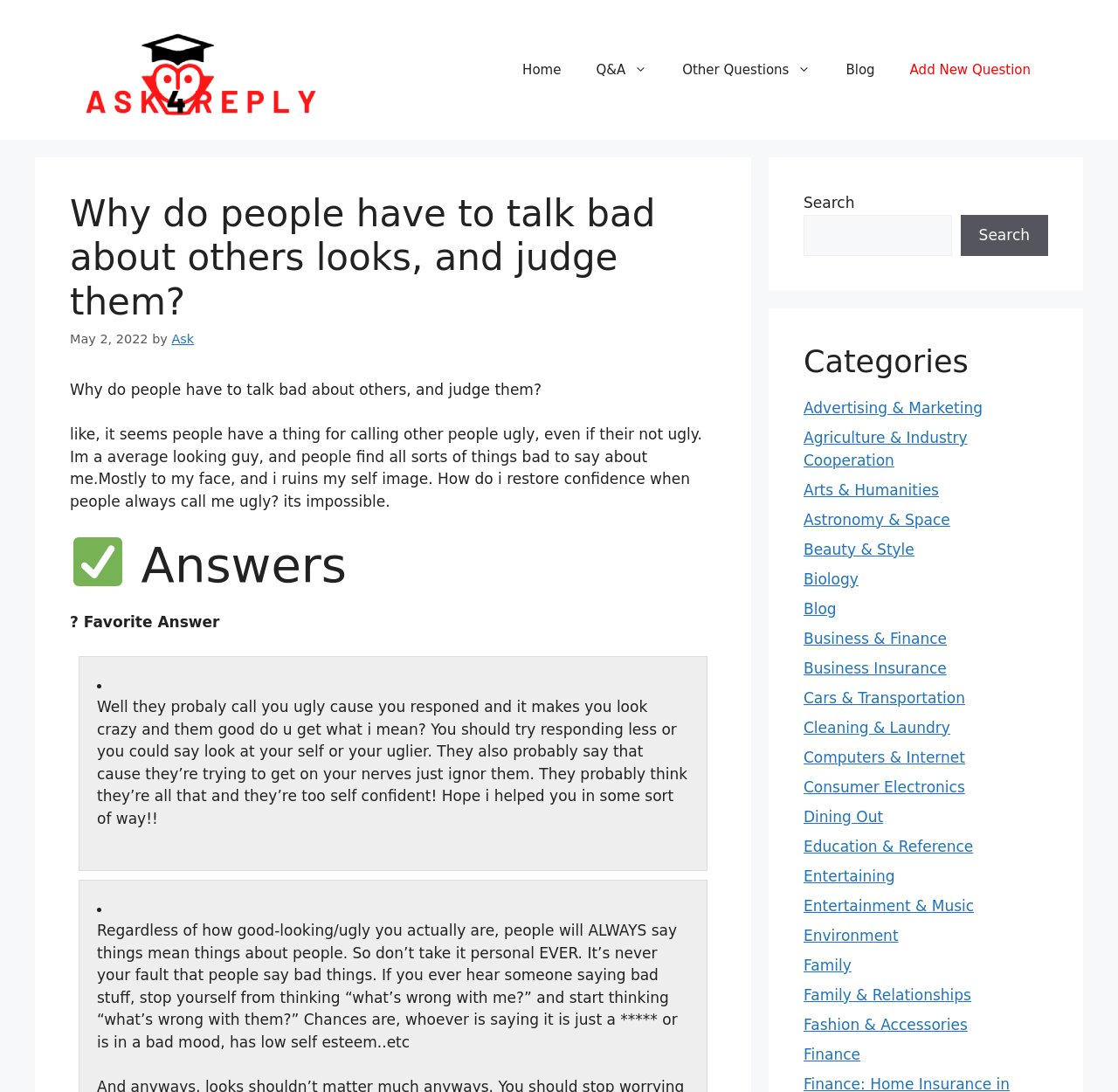Pinpoint the bounding box coordinates of the clickable element needed to complete the instruction: "View the 'Beauty & Style' category". The coordinates should be provided as four float numbers between 0 and 1: [left, top, right, bottom].

[0.719, 0.495, 0.818, 0.511]